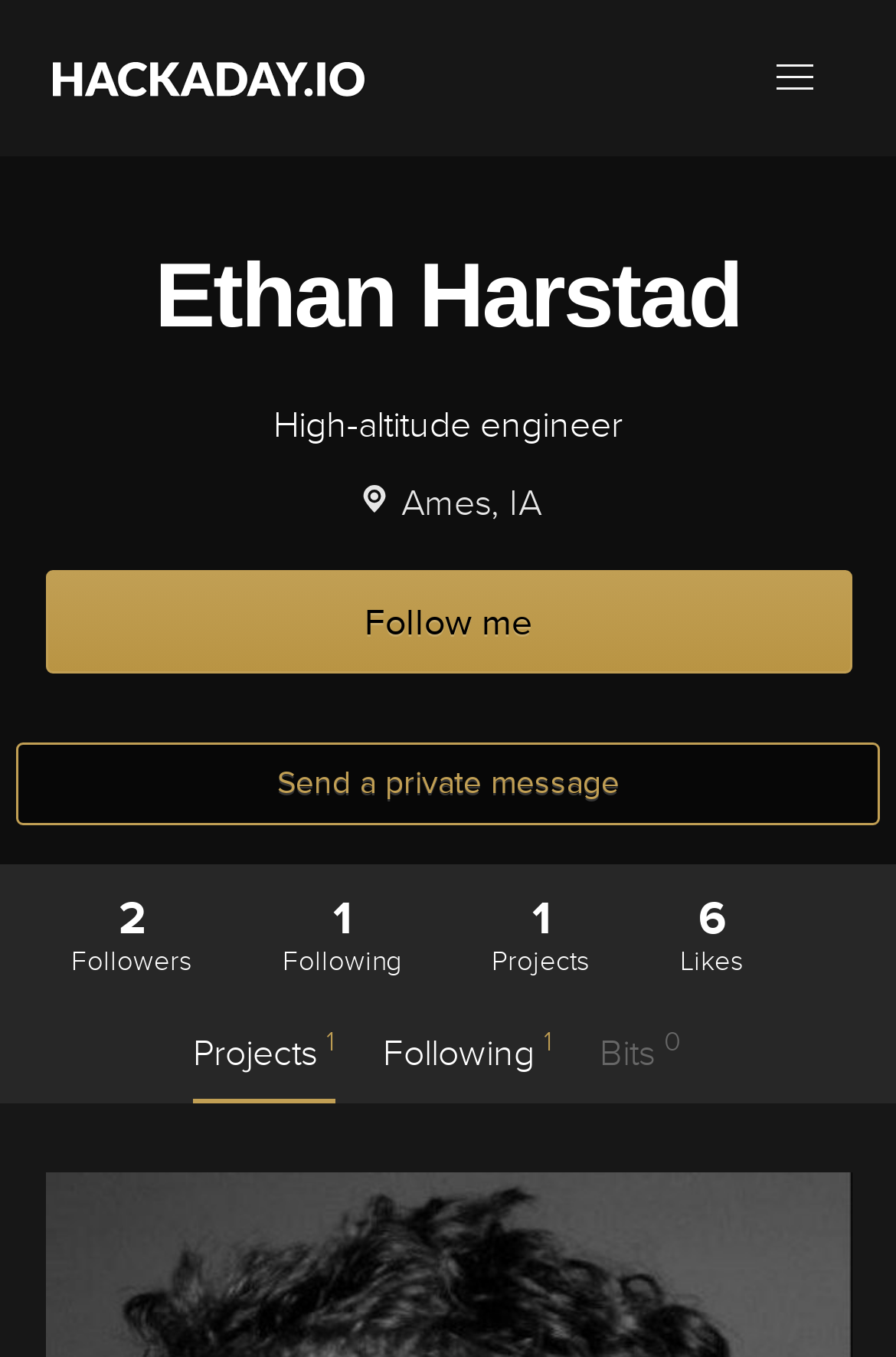Identify the bounding box for the UI element that is described as follows: "Following 1".

[0.427, 0.755, 0.617, 0.809]